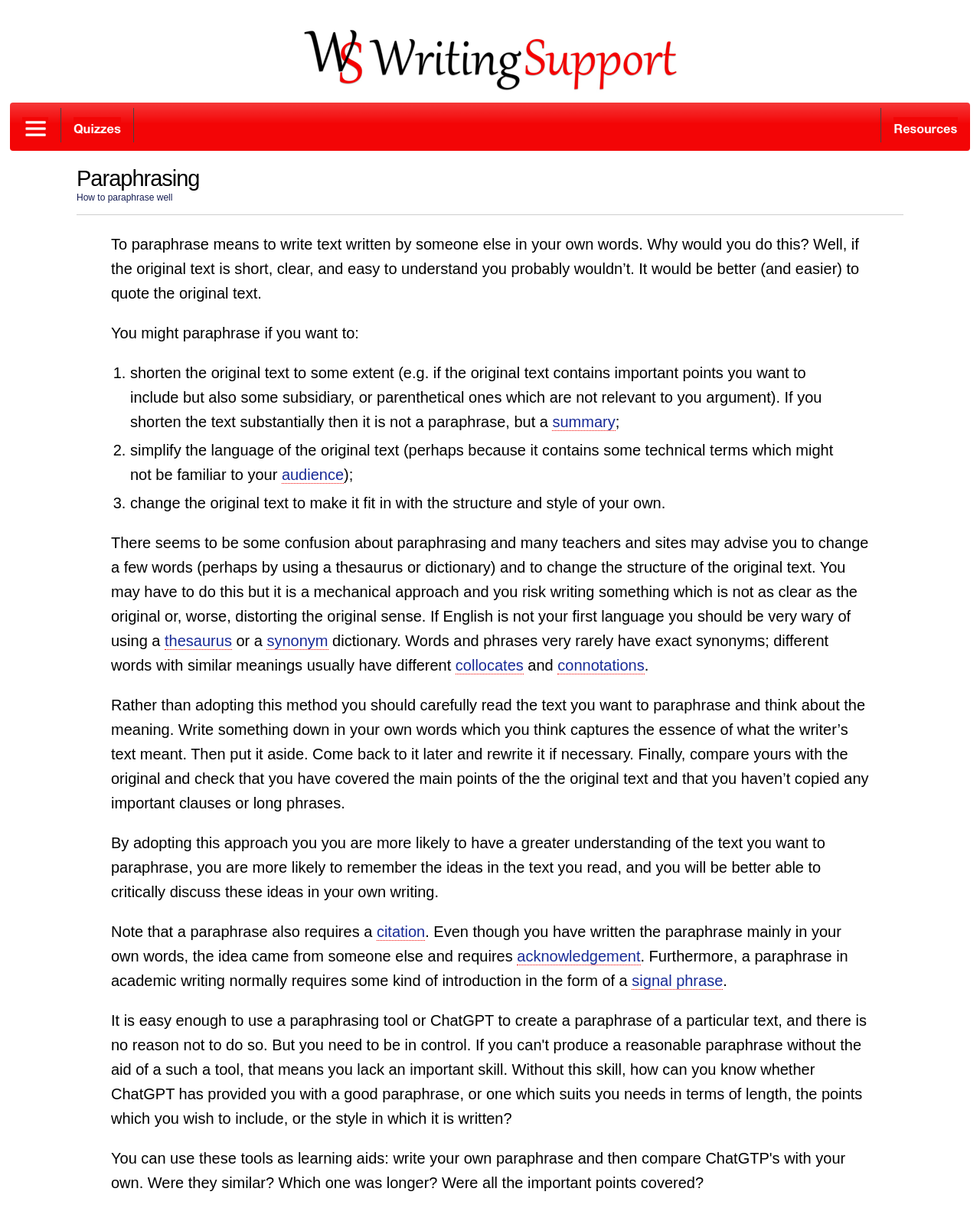Highlight the bounding box of the UI element that corresponds to this description: "parent_node: Writing Process".

[0.01, 0.089, 0.063, 0.118]